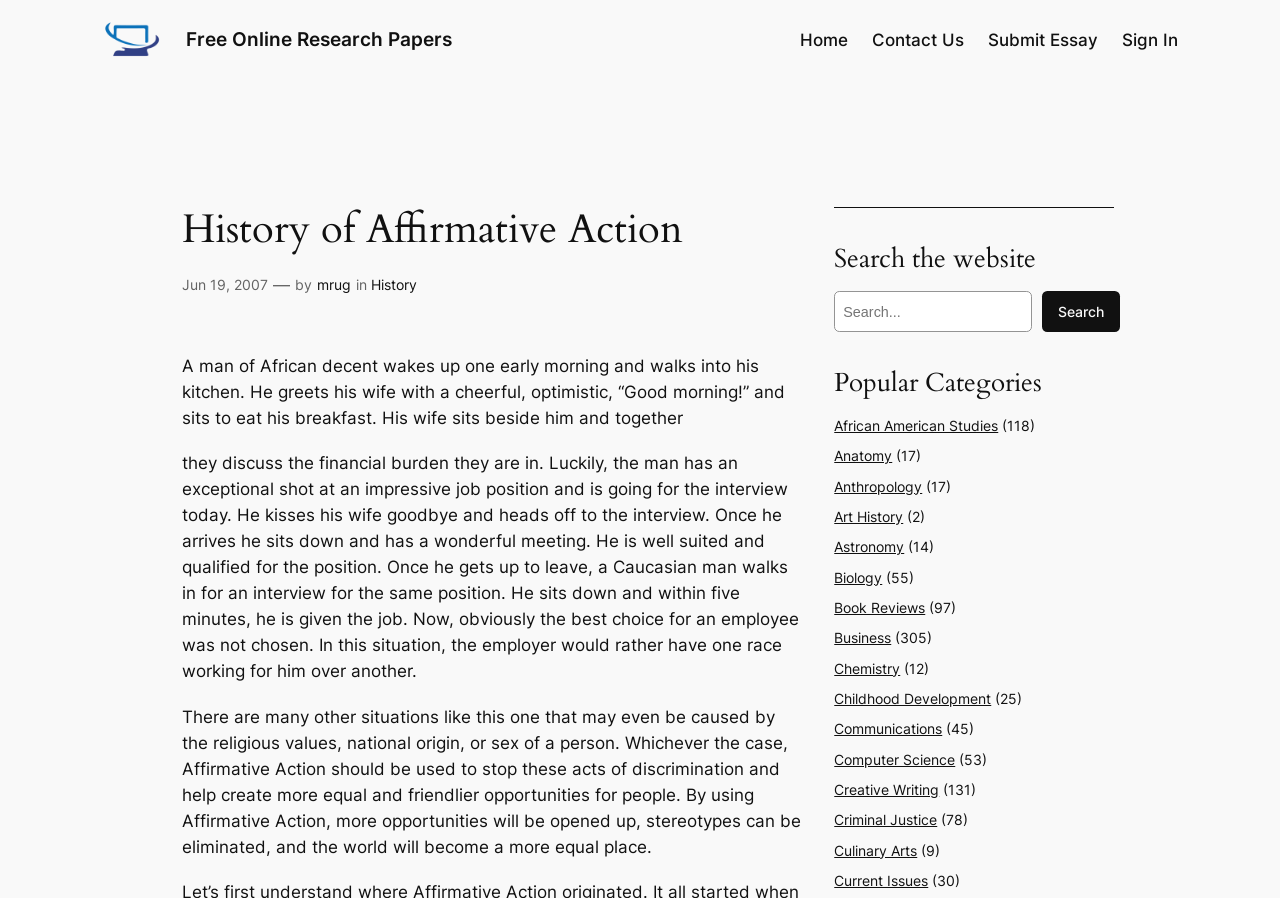Pinpoint the bounding box coordinates of the clickable element needed to complete the instruction: "Submit an essay". The coordinates should be provided as four float numbers between 0 and 1: [left, top, right, bottom].

[0.772, 0.03, 0.858, 0.059]